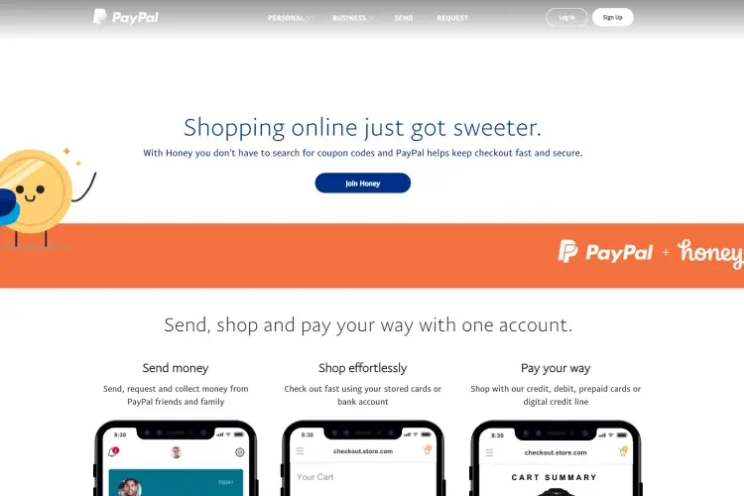Kindly respond to the following question with a single word or a brief phrase: 
How many mobile screens are shown?

Three